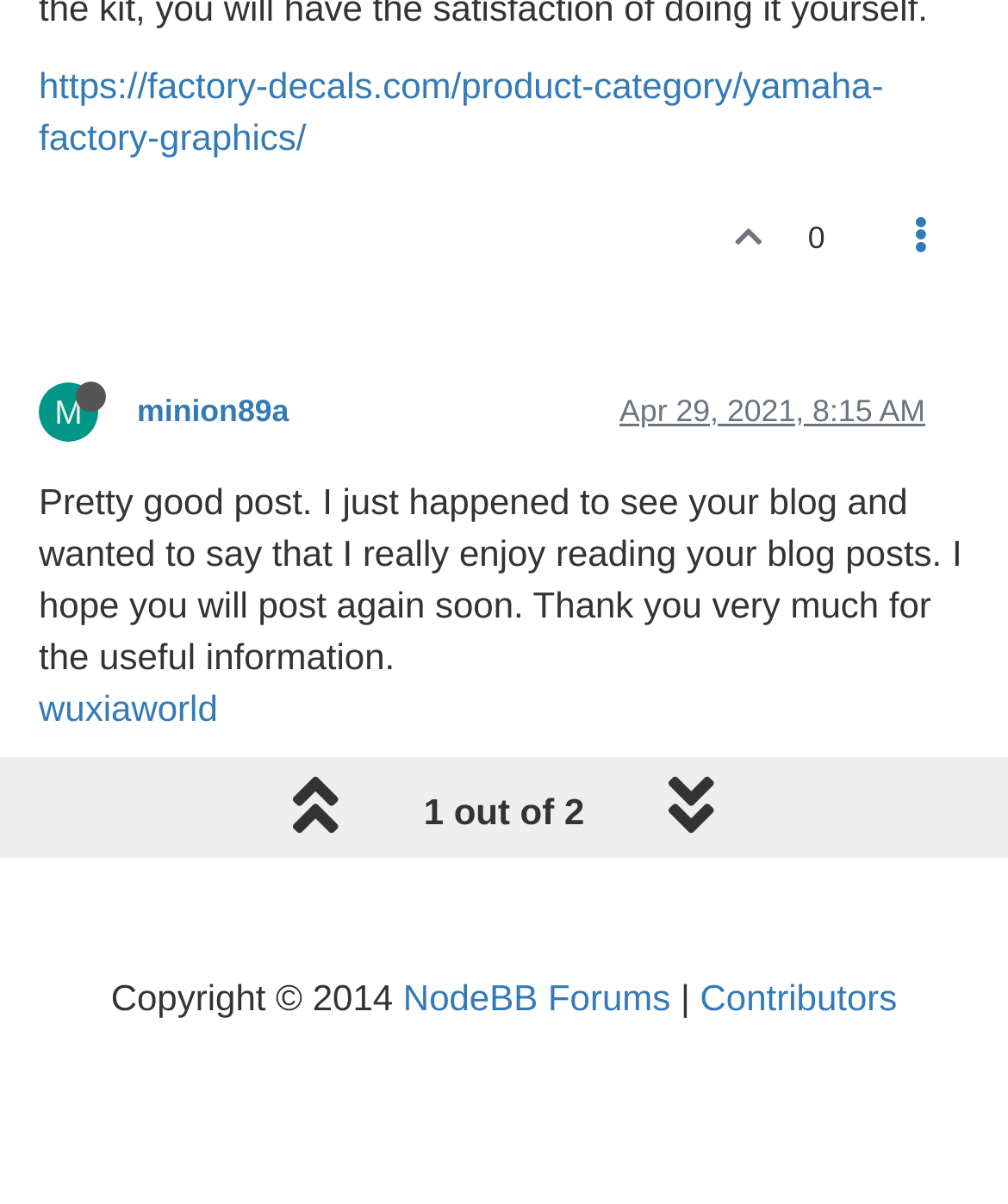Can you find the bounding box coordinates for the UI element given this description: "Apr 29, 2021, 8:15 AM"? Provide the coordinates as four float numbers between 0 and 1: [left, top, right, bottom].

[0.615, 0.326, 0.918, 0.356]